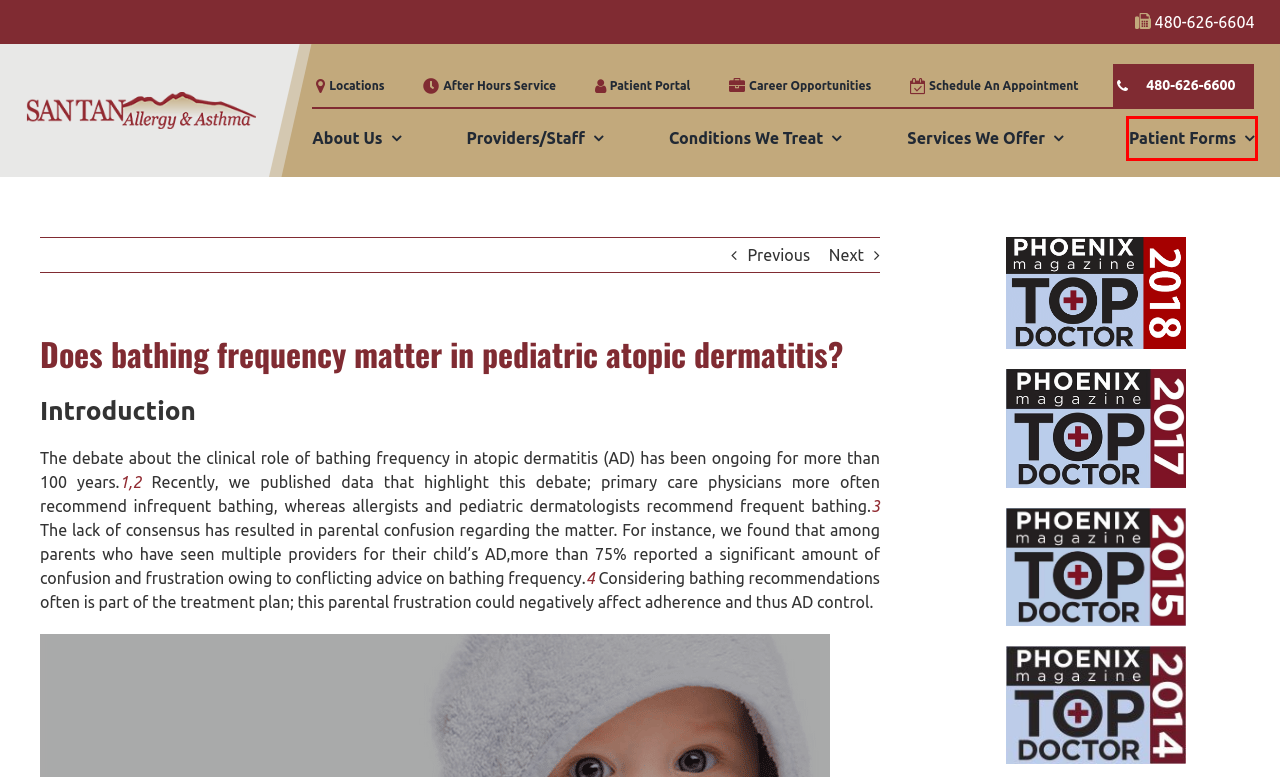View the screenshot of the webpage containing a red bounding box around a UI element. Select the most fitting webpage description for the new page shown after the element in the red bounding box is clicked. Here are the candidates:
A. Locations - San Tan Allergy & Asthma
B. Forms - San Tan Allergy & Asthma
C. Contact Us | San Tan Allergy
D. Career Opportunities - San Tan Allergy & Asthma
E. Medpharm Services LLC
F. Bathing frequency recommendations pediatric atopic dermatitis | San Tan Allergy
G. Our Providers and Staff | San Tan Allergy & Asthma
H. Tips for Food Allergy Safety in Schools - San Tan Allergy & Asthma

B